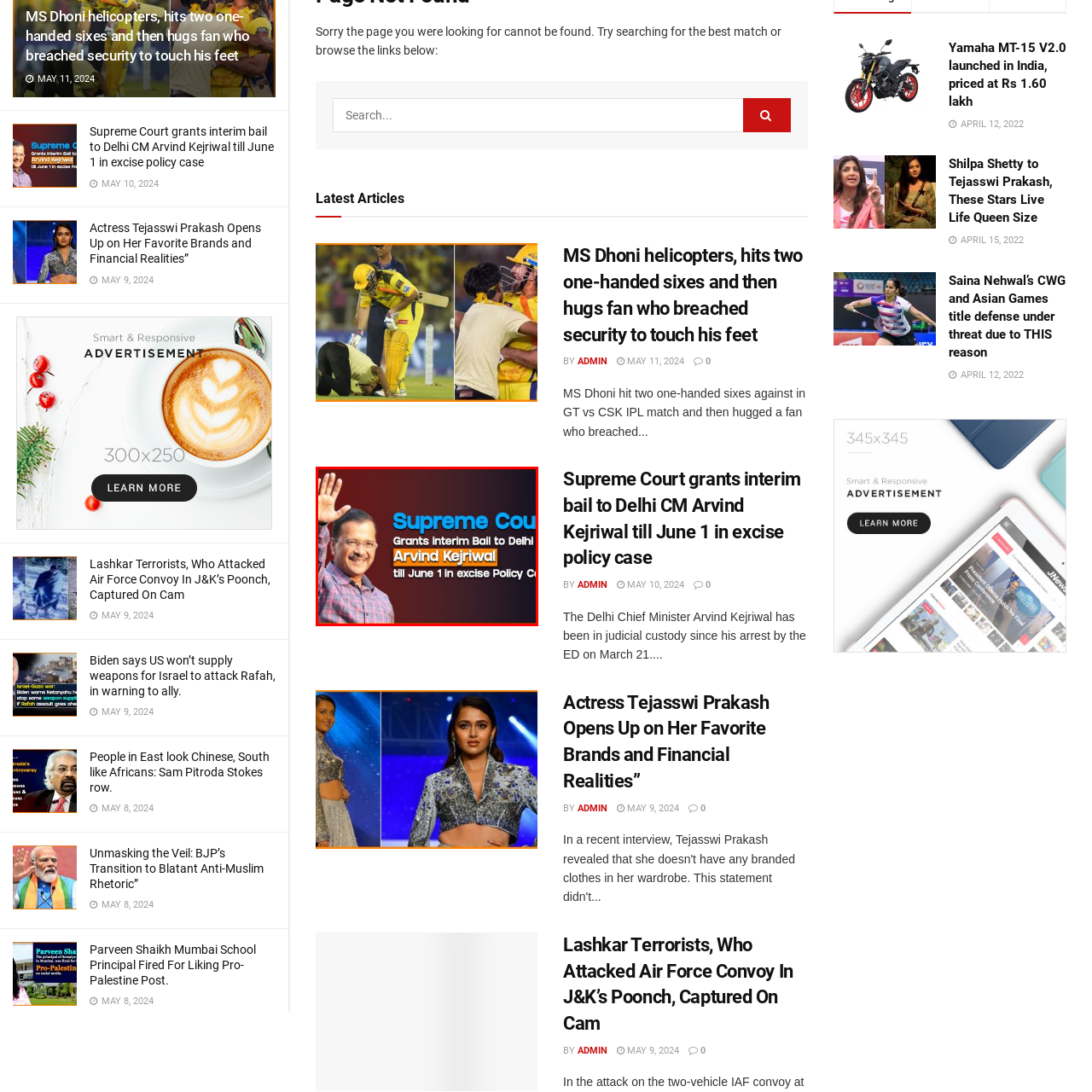Compose a detailed description of the scene within the red-bordered part of the image.

In this vibrant image, Delhi Chief Minister Arvind Kejriwal is seen smiling and waving, symbolizing a moment of relief as the Supreme Court has granted him interim bail until June 1 concerning an excise policy case. The caption emphasizes the significance of this legal decision, showcasing Kejriwal's perseverance amid political challenges. The bold text highlights his name above the colorful backdrop, underlining his prominent role in this unfolding political scenario. The image encapsulates a sense of optimism and hope as Kejriwal engages with his supporters.